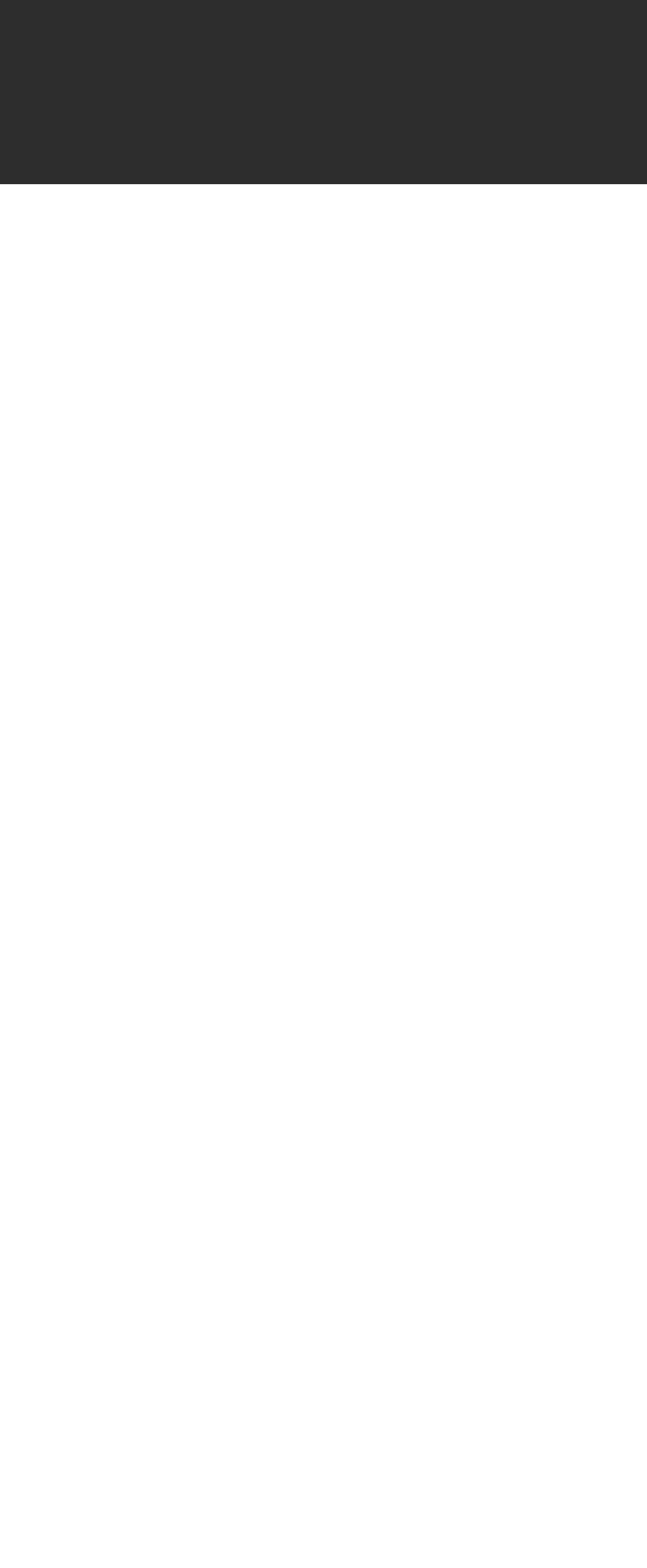How many social media links are present?
Using the image, provide a concise answer in one word or a short phrase.

4